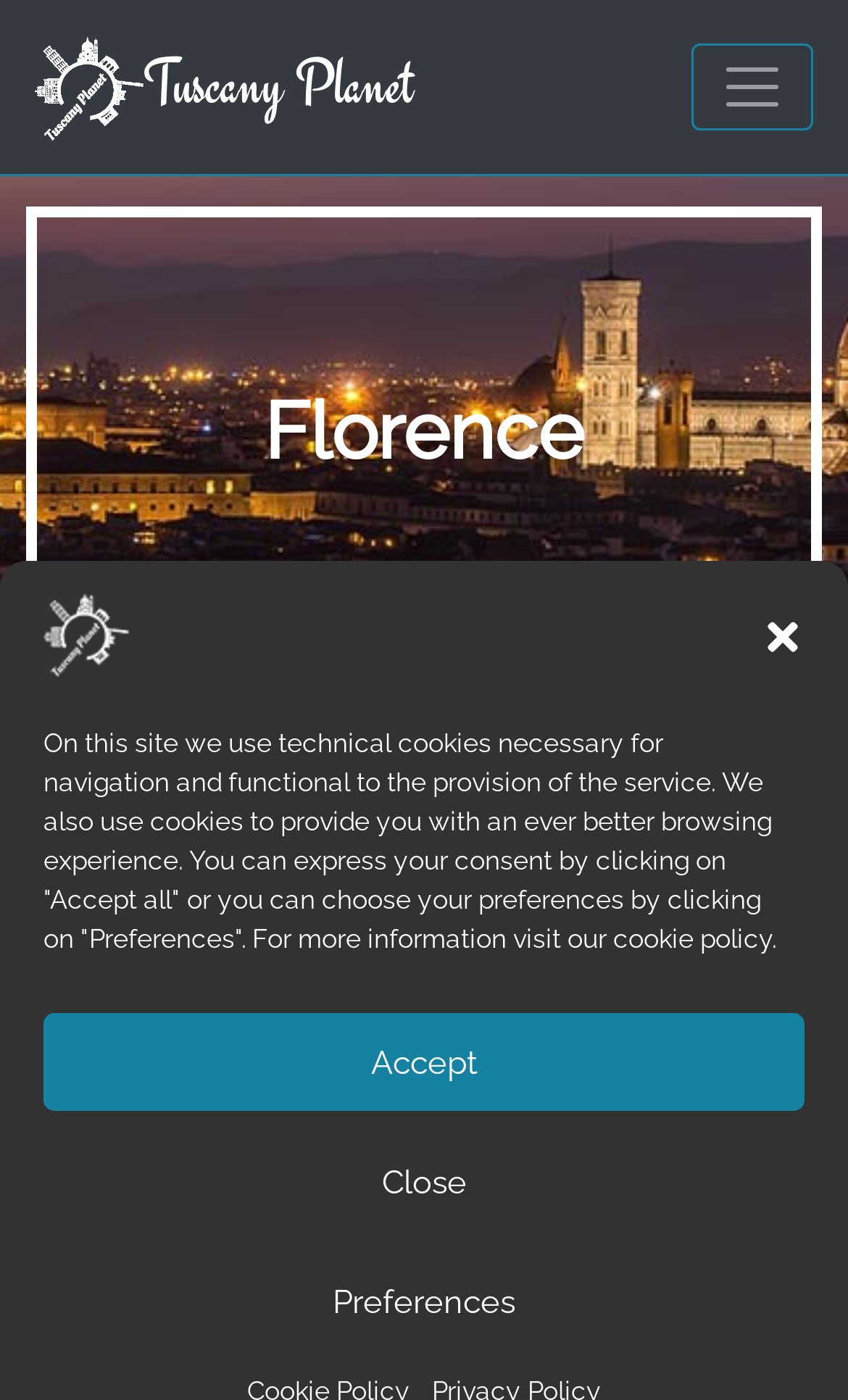Using the webpage screenshot and the element description parent_node: Tuscany Planet aria-label="Toggle Navigation", determine the bounding box coordinates. Specify the coordinates in the format (top-left x, top-left y, bottom-right x, bottom-right y) with values ranging from 0 to 1.

[0.815, 0.031, 0.959, 0.093]